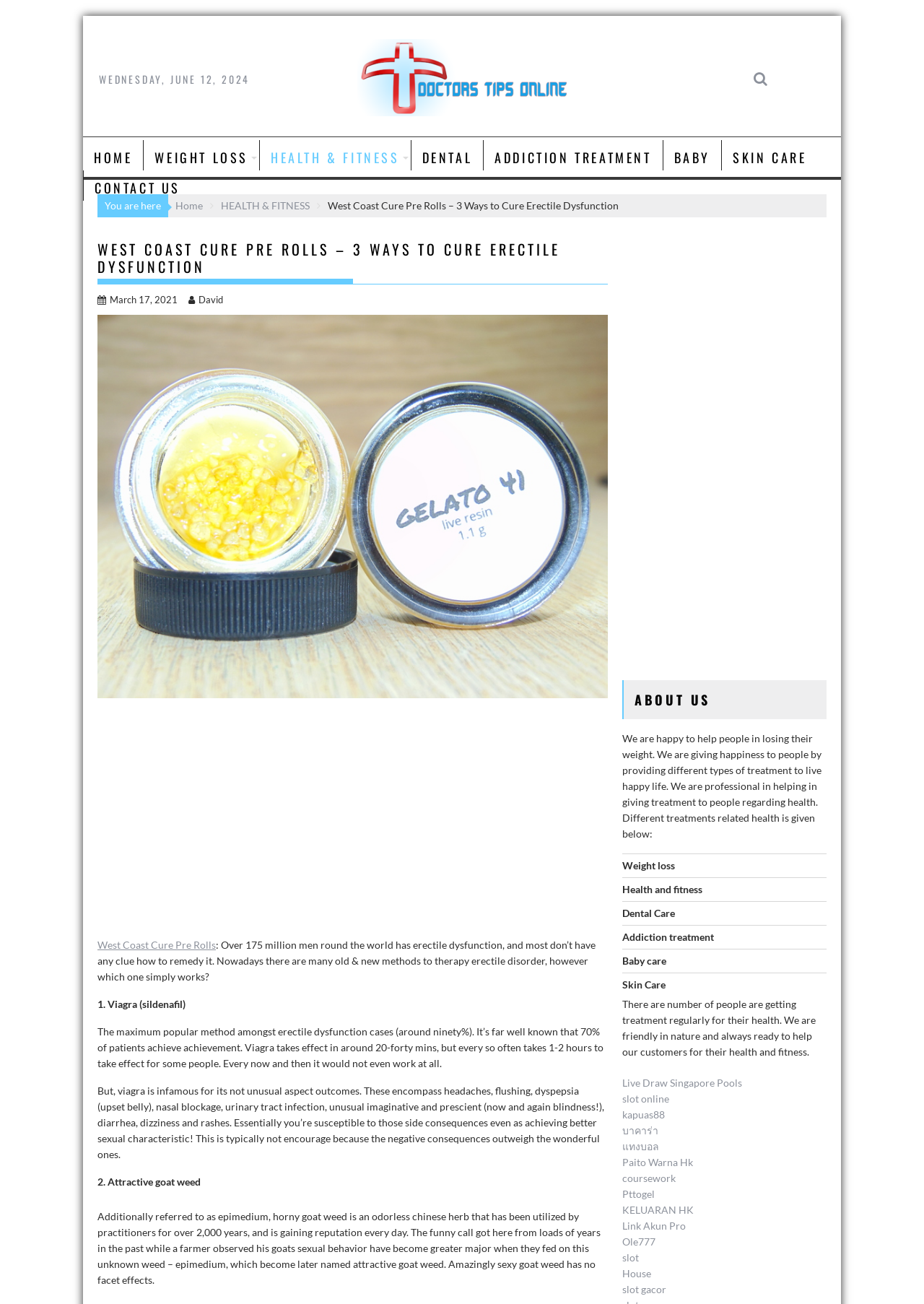Please provide a one-word or short phrase answer to the question:
What is the purpose of the website?

To provide health and fitness information